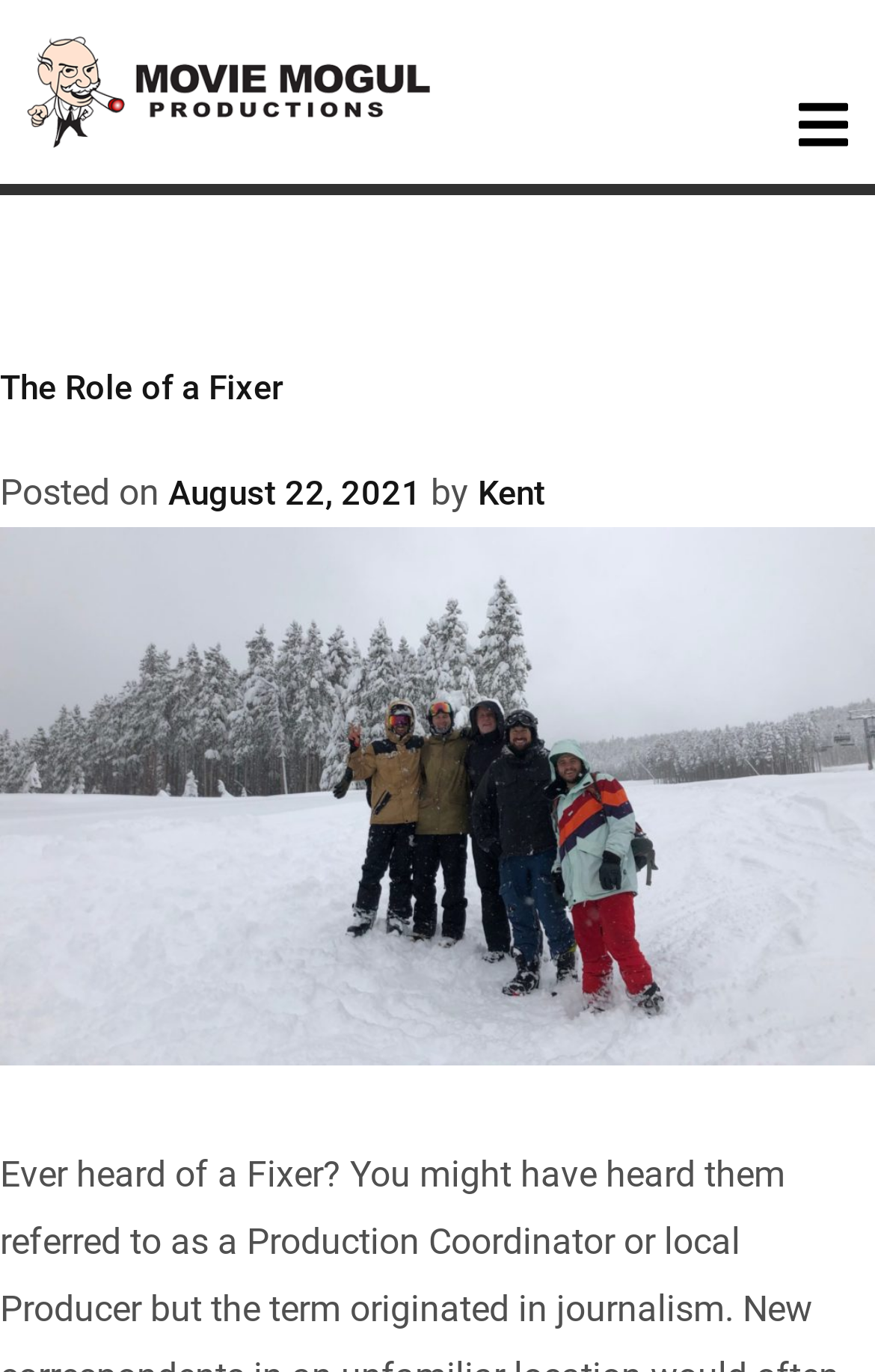Describe in detail what you see on the webpage.

The webpage is titled "August 2021 - Movie Mogul" and appears to be a blog post or article page. At the top left, there is a link, and at the top right, there is another link. Below these links, there is a header section that spans the full width of the page. This header section contains a heading that reads "Month: August 2021".

Below the header section, there is a subheading that reads "The Role of a Fixer". This subheading is followed by a link with the same text, "The Role of a Fixer". To the right of this link, there is a line of text that reads "Posted on August 22, 2021 by Kent". The date "August 22, 2021" is a link and also has a timestamp associated with it. The text "by Kent" is a link as well.